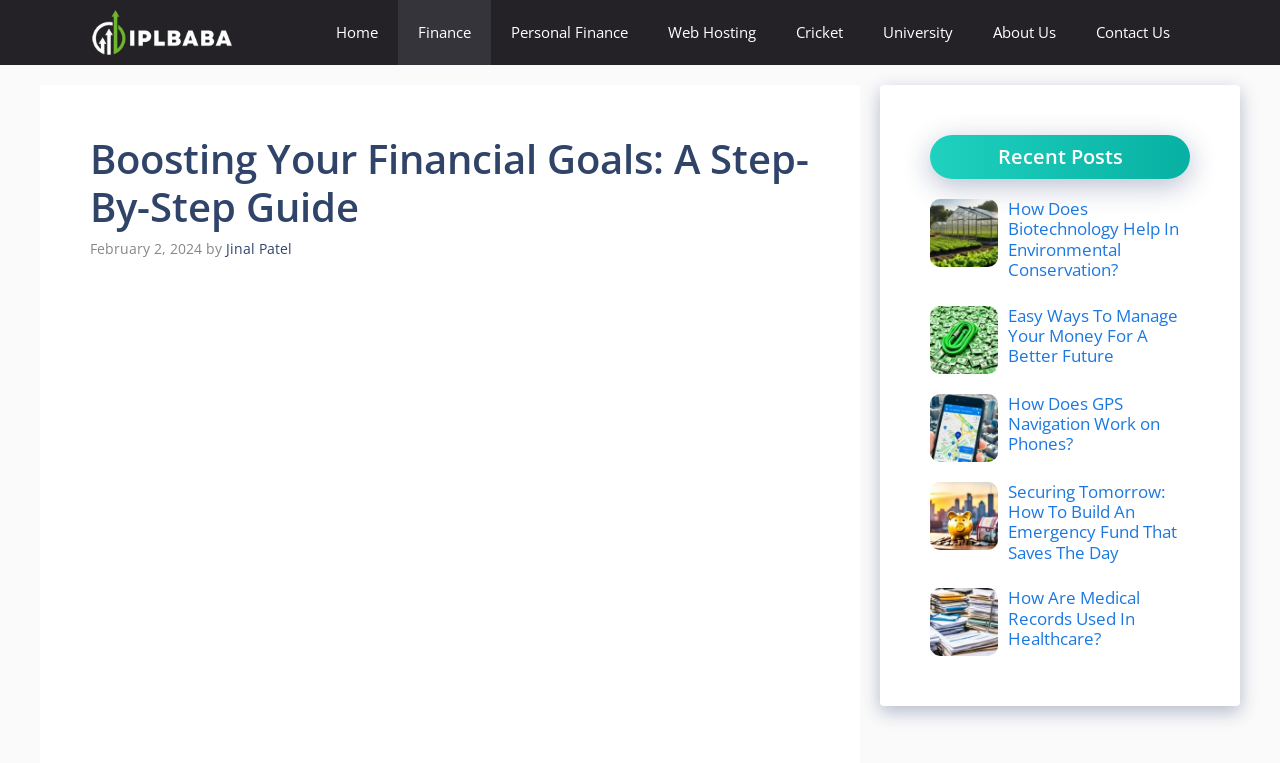Describe all visible elements and their arrangement on the webpage.

This webpage is focused on financial goals and personal finance, with a step-by-step guide as its main topic. At the top, there is a navigation bar with several links, including "Home", "Finance", "Personal Finance", "Web Hosting", "Cricket", "University", "About Us", and "Contact Us". Below the navigation bar, there is a header section with a title "Boosting Your Financial Goals: A Step-By-Step Guide" and a timestamp "February 2, 2024" along with the author's name "Jinal Patel".

On the right side of the header section, there is a section titled "Recent Posts" with four articles listed below. Each article has a figure with an image, a heading, and a link to the article. The articles are about sustainable food production, biotechnology in environmental conservation, managing money for a better future, and GPS navigation on phones.

Below the "Recent Posts" section, there are three more articles listed, each with a figure, a heading, and a link. These articles are about building an emergency fund, medical records in healthcare, and an unspecified topic. The webpage has a total of seven articles or links, each with an accompanying image.